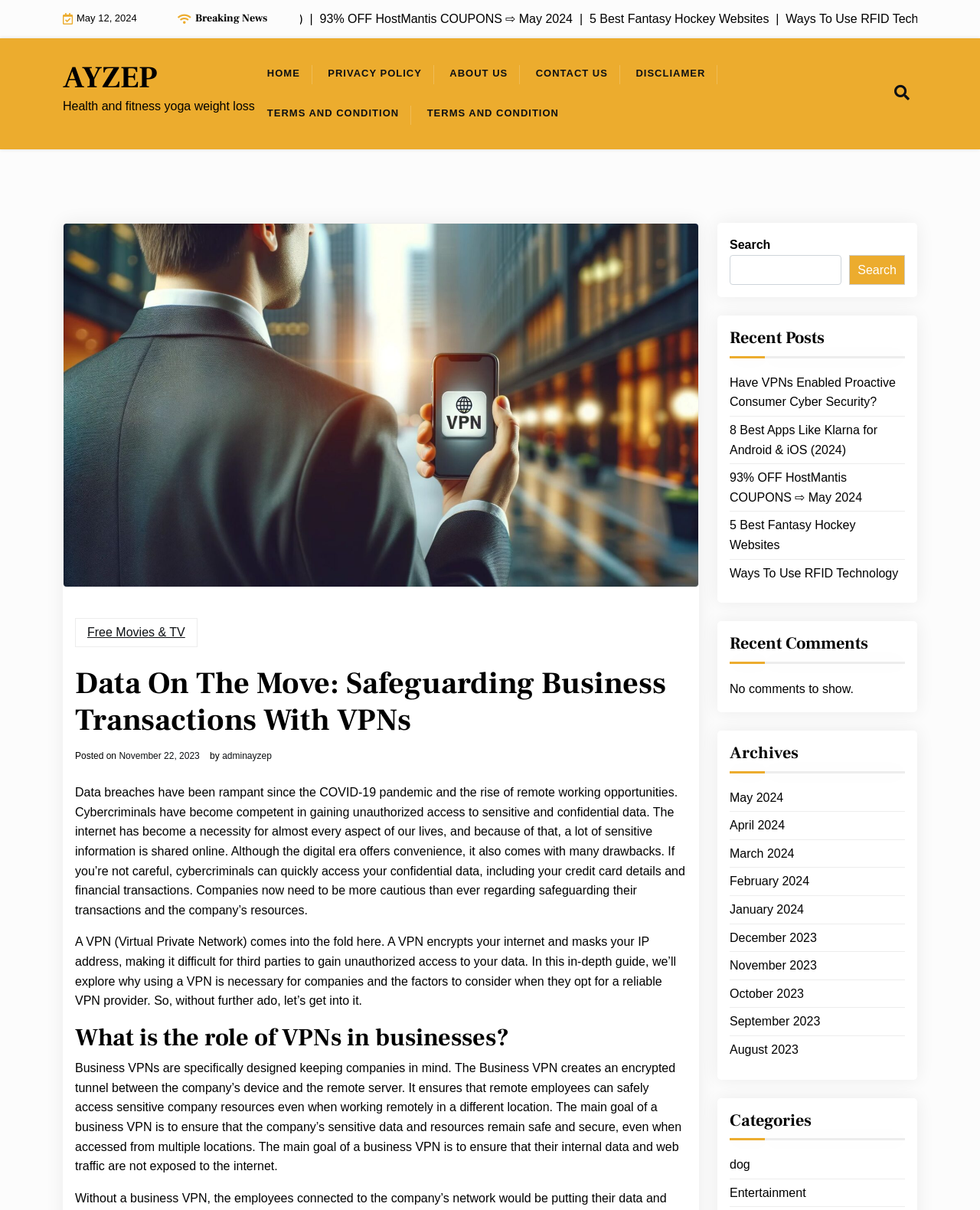Please provide a detailed answer to the question below based on the screenshot: 
How many months are listed in the Archives section?

I counted the number of links under the heading 'Archives' and found that there are 12 months listed, from May 2024 to August 2023.